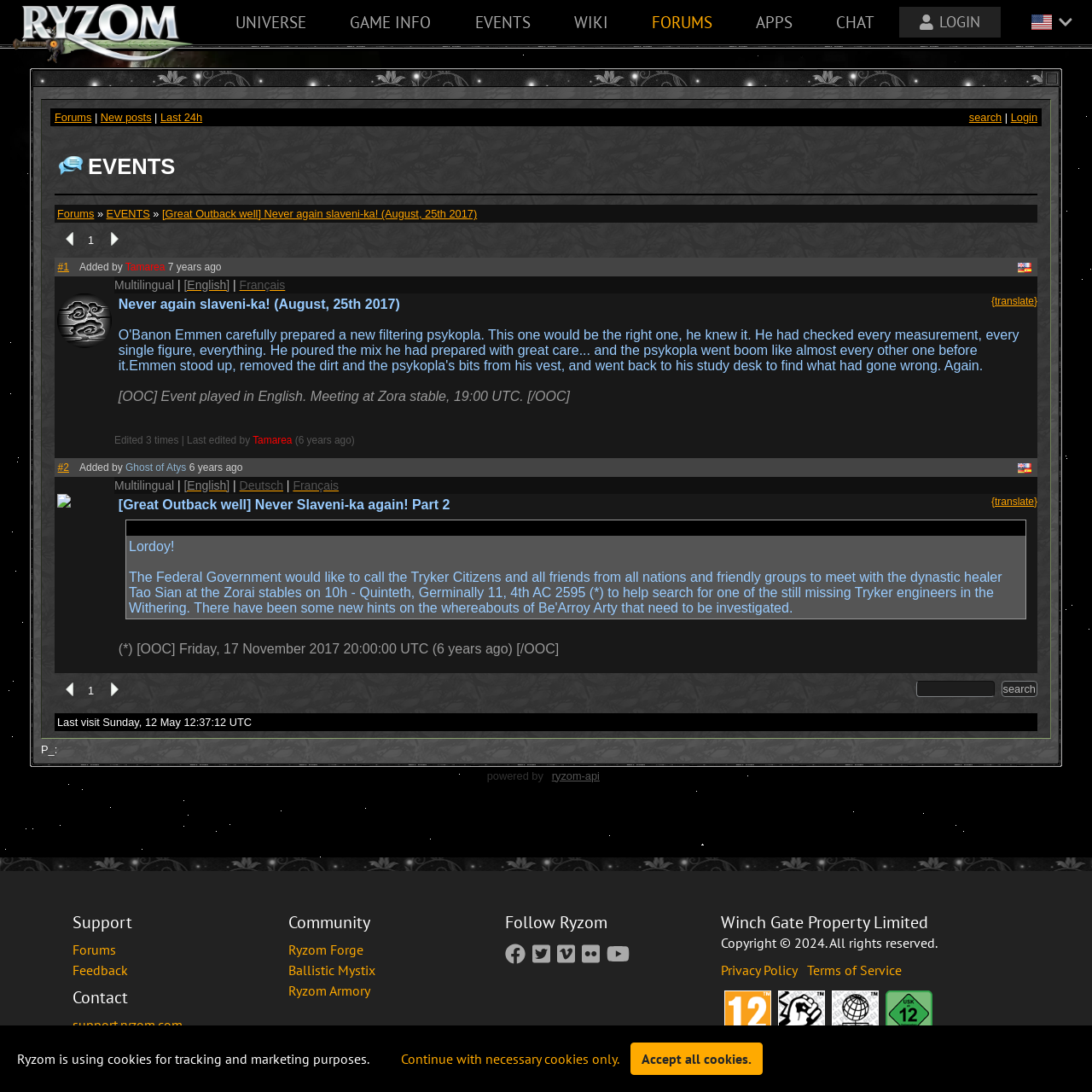What is the title of the event?
Based on the visual details in the image, please answer the question thoroughly.

The title of the event can be found in the middle of the webpage, where it says '[Great Outback well] Never again slaveni-ka! (August, 25th 2017)'.